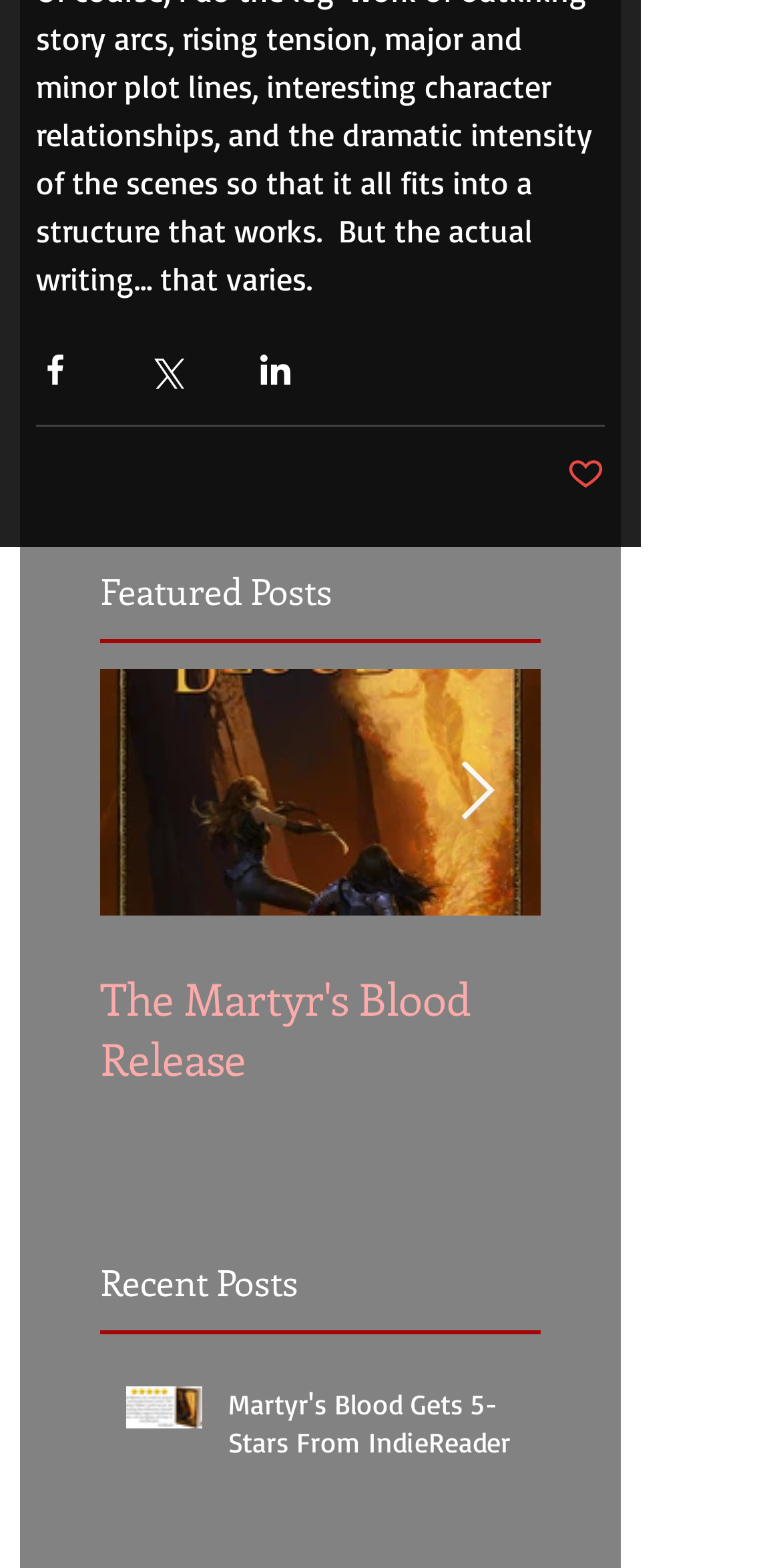Please identify the bounding box coordinates of the area I need to click to accomplish the following instruction: "Share via Facebook".

[0.046, 0.224, 0.095, 0.248]